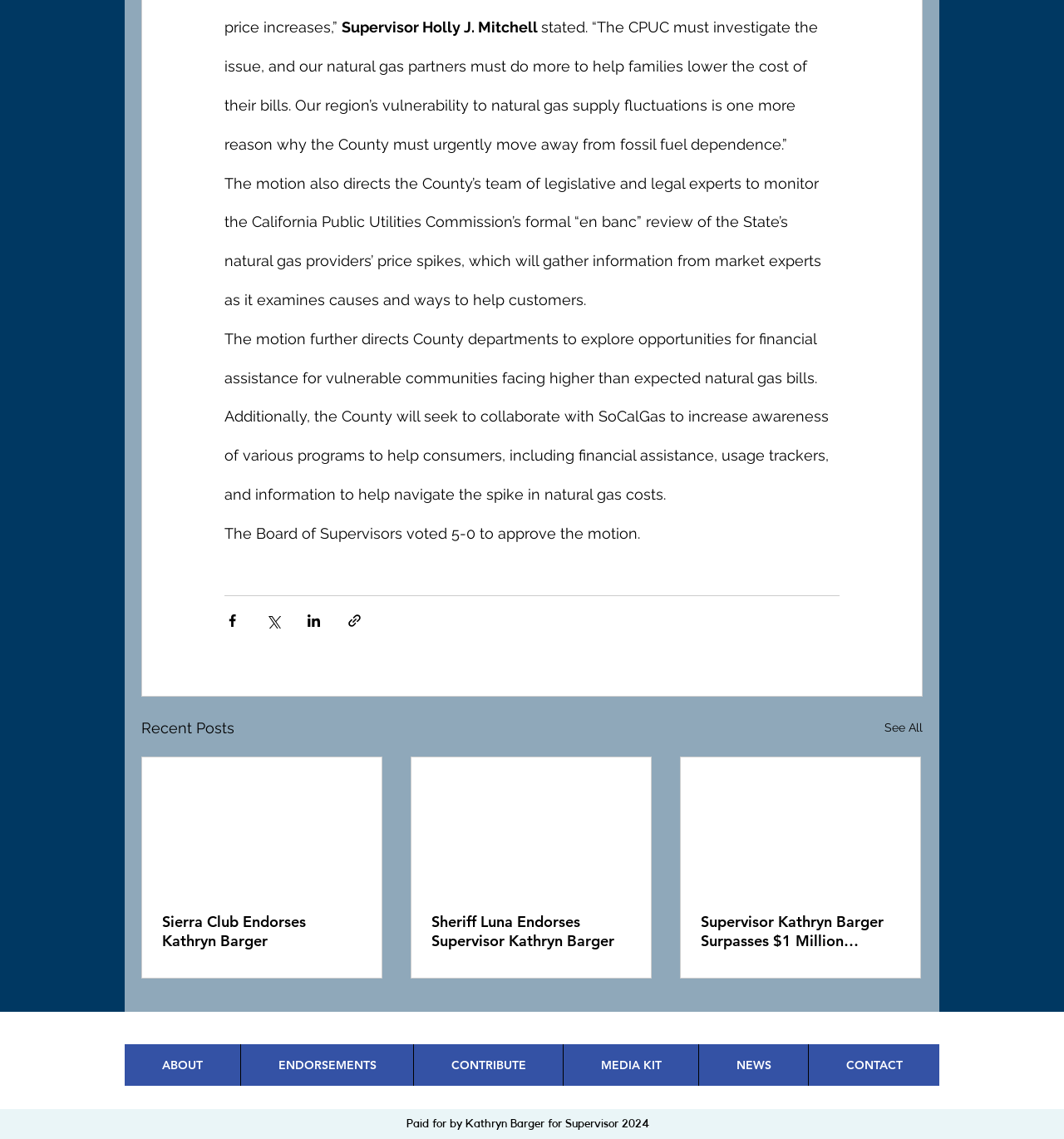Locate the bounding box coordinates of the clickable part needed for the task: "Contribute to the campaign".

[0.388, 0.916, 0.529, 0.953]